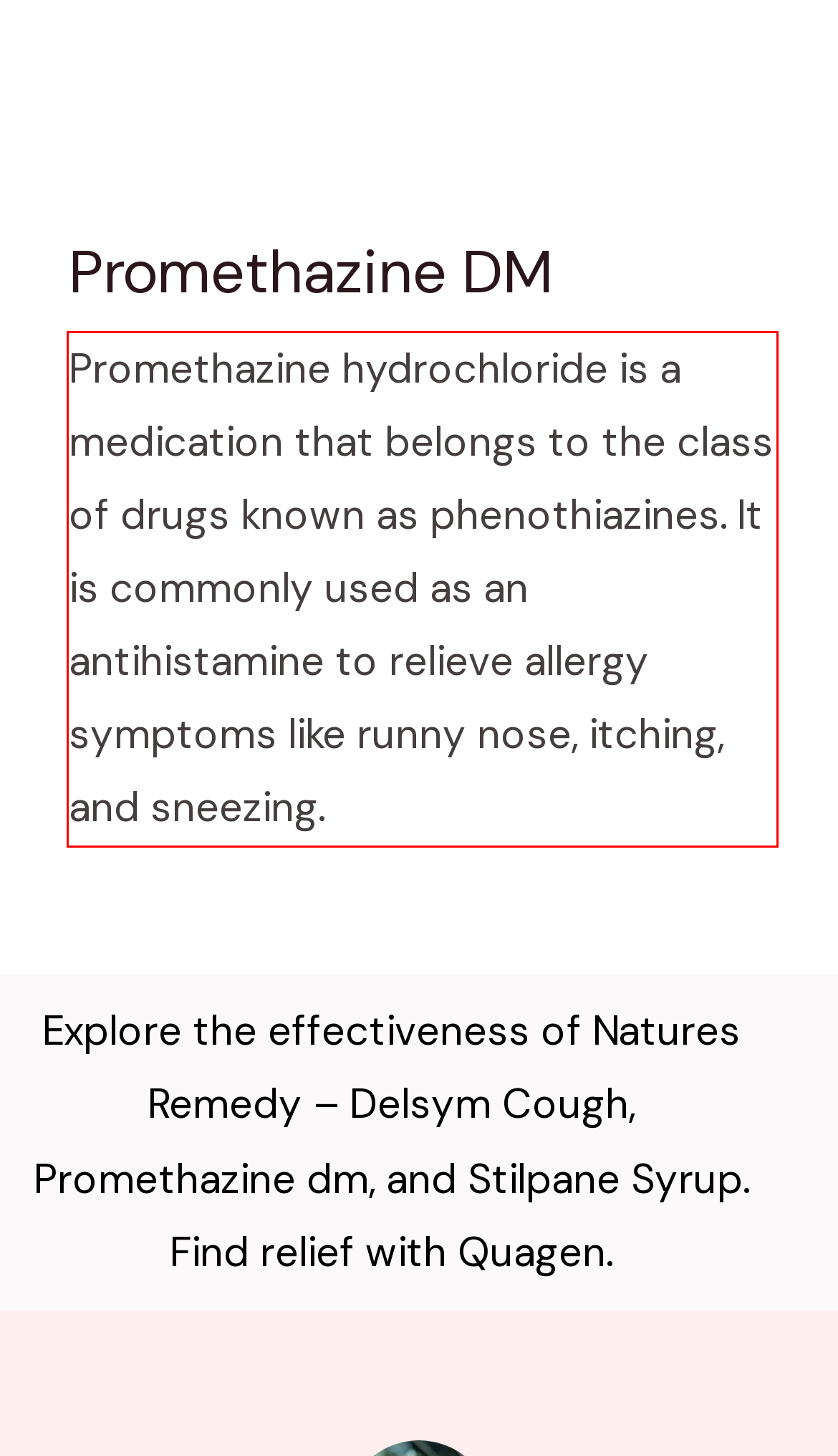You have a screenshot of a webpage with a red bounding box. Identify and extract the text content located inside the red bounding box.

Promethazine hydrochloride is a medication that belongs to the class of drugs known as phenothiazines. It is commonly used as an antihistamine to relieve allergy symptoms like runny nose, itching, and sneezing.